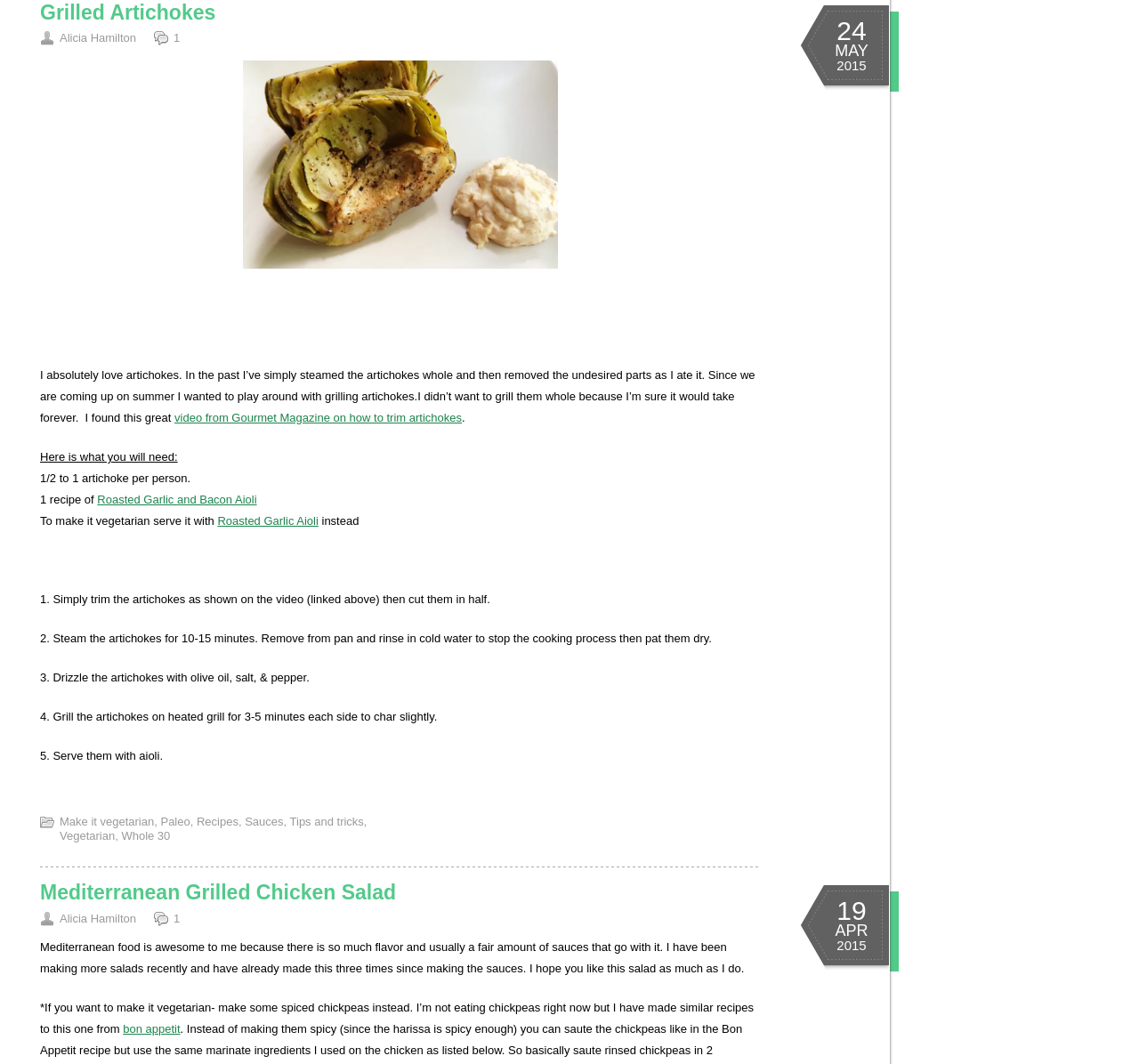What is the title of the first recipe?
Please craft a detailed and exhaustive response to the question.

I found the title of the first recipe by looking at the link element with the text 'Grilled Artichokes with Roasted Garlic and Bacon Aioli' which is a child of the root element.